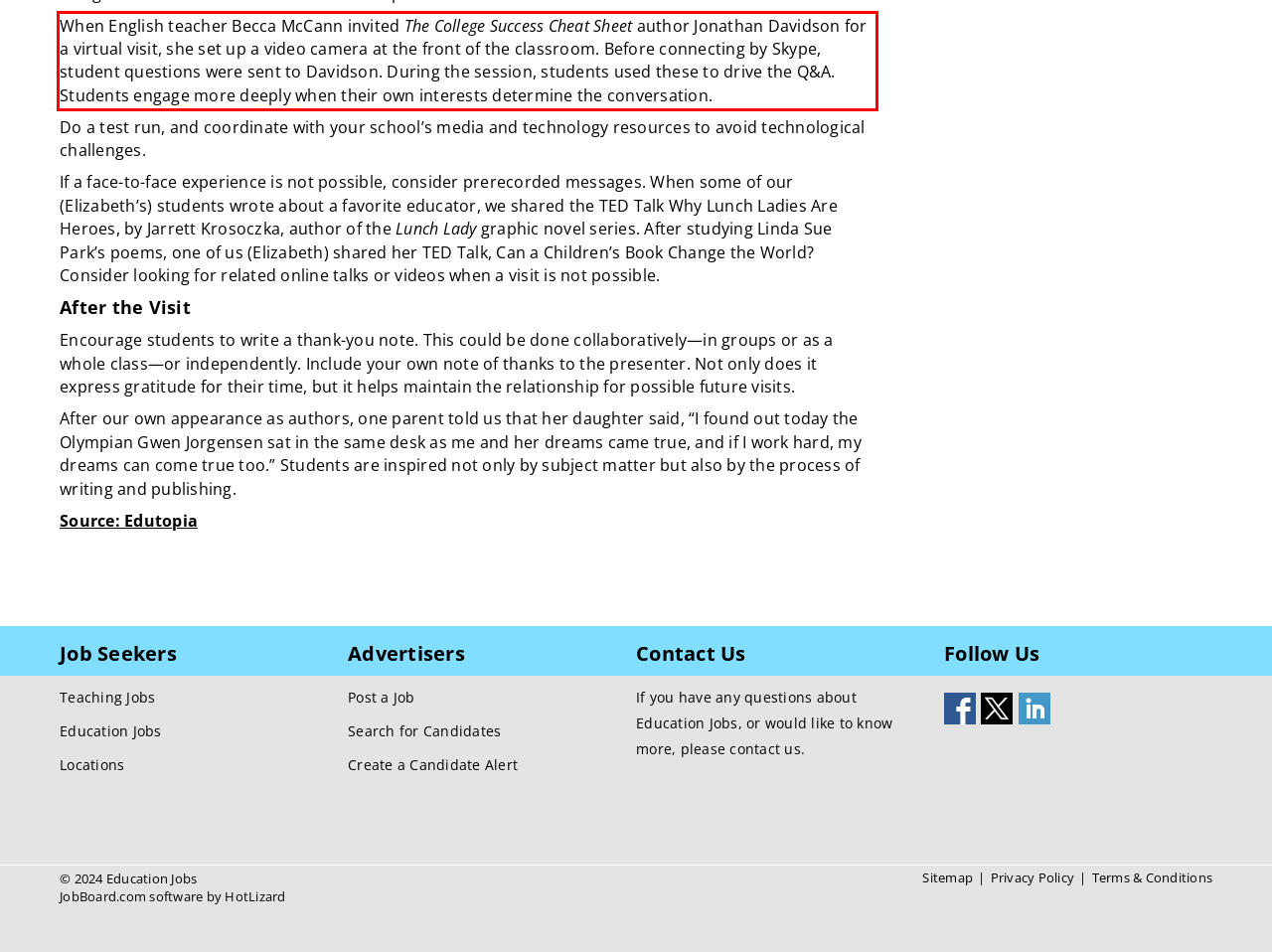Given a screenshot of a webpage containing a red rectangle bounding box, extract and provide the text content found within the red bounding box.

When English teacher Becca McCann invited The College Success Cheat Sheet author Jonathan Davidson for a virtual visit, she set up a video camera at the front of the classroom. Before connecting by Skype, student questions were sent to Davidson. During the session, students used these to drive the Q&A. Students engage more deeply when their own interests determine the conversation.